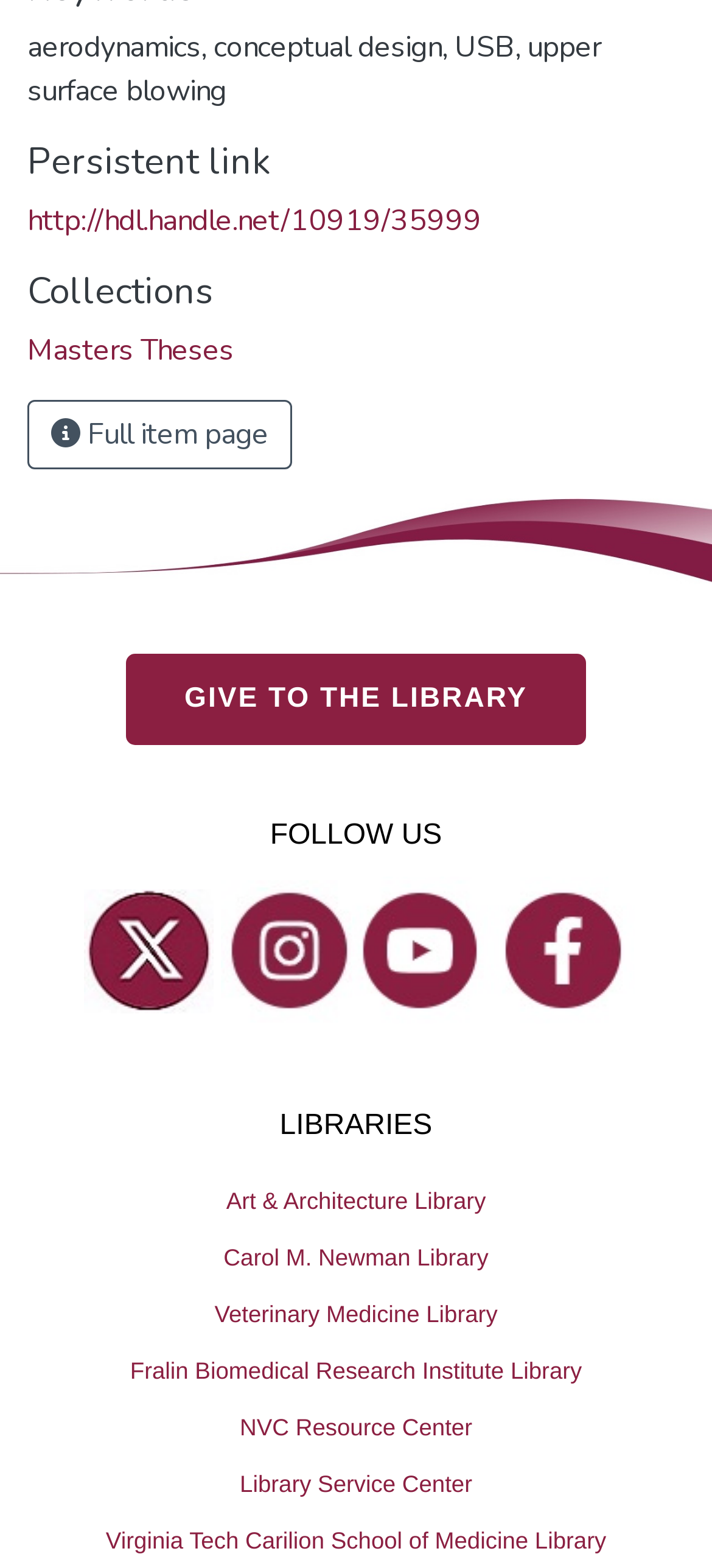Pinpoint the bounding box coordinates for the area that should be clicked to perform the following instruction: "visit the Art & Architecture Library".

[0.0, 0.748, 1.0, 0.784]